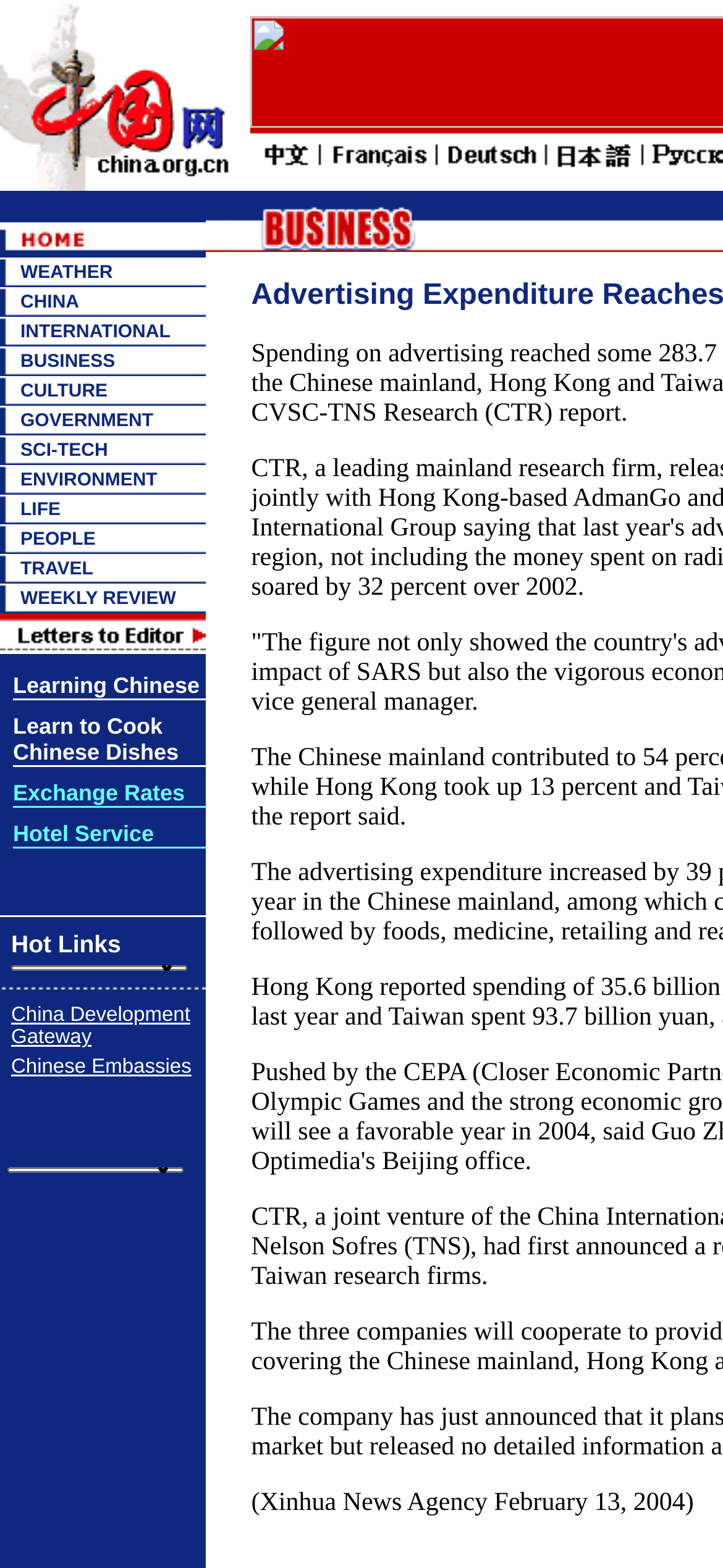Describe the entire webpage, focusing on both content and design.

The webpage is about advertising expenditure, with a title "Advertising Expenditure Reaches US$34.3 Billion in 2003". At the top, there is a link with an image, taking up about a third of the page width. Below this, there is a table with multiple rows, each containing a link with an image. The links are categorized into different topics, including WEATHER, CHINA, INTERNATIONAL, BUSINESS, CULTURE, GOVERNMENT, SCI-TECH, ENVIRONMENT, LIFE, and PEOPLE. Each topic has a corresponding image and link. The table takes up most of the page, with the links and images arranged in a vertical column.